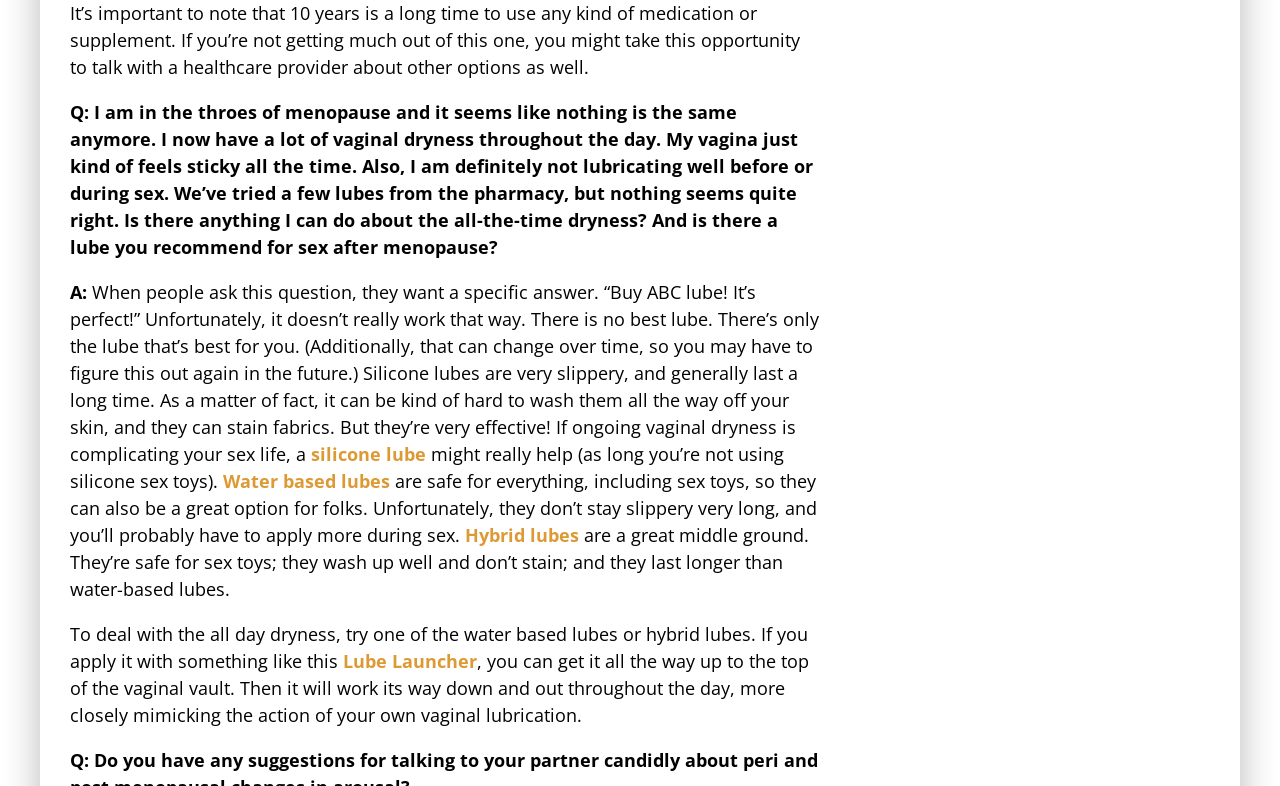Given the element description: "Bundle & Save", predict the bounding box coordinates of this UI element. The coordinates must be four float numbers between 0 and 1, given as [left, top, right, bottom].

None